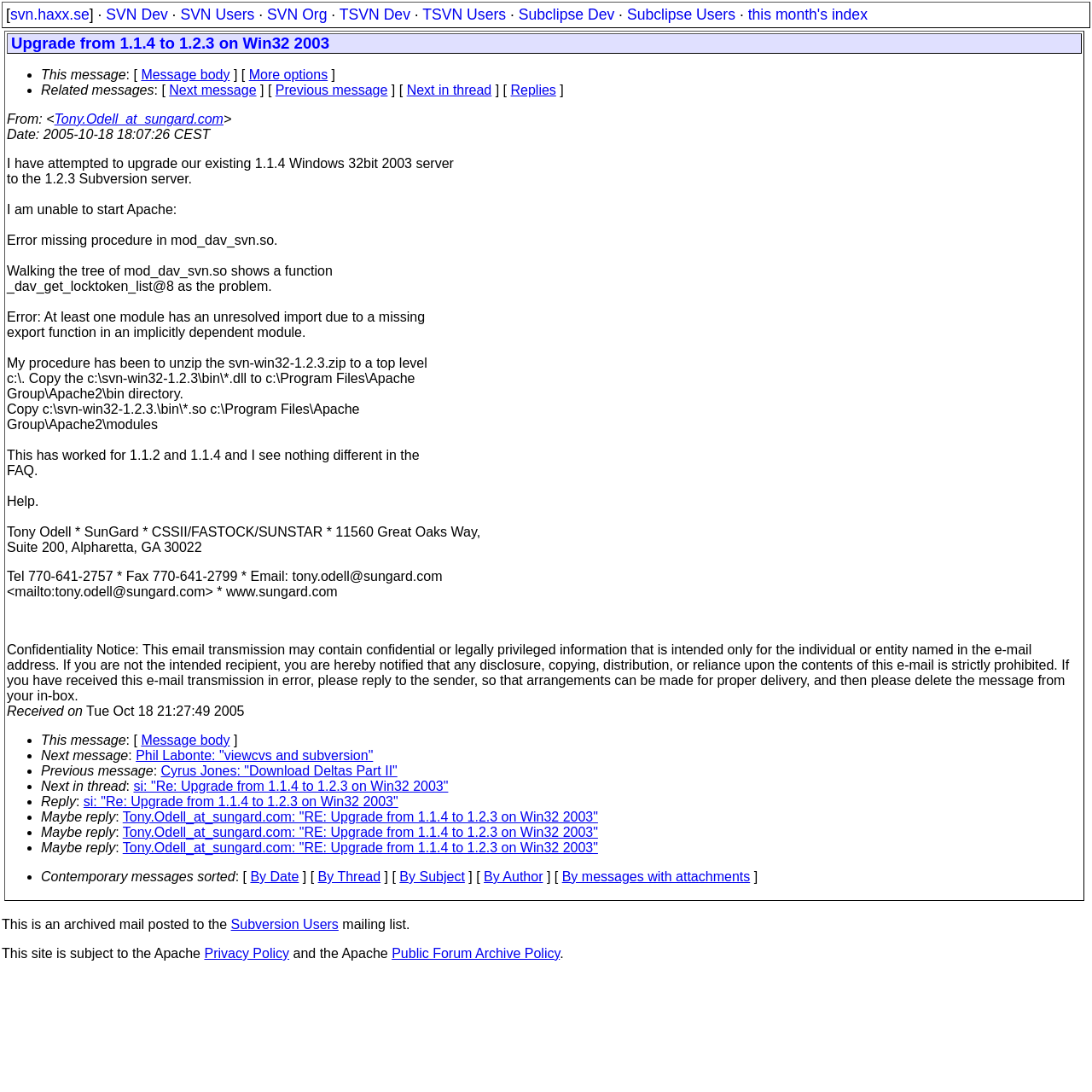Based on the element description "Replies", predict the bounding box coordinates of the UI element.

[0.468, 0.076, 0.509, 0.089]